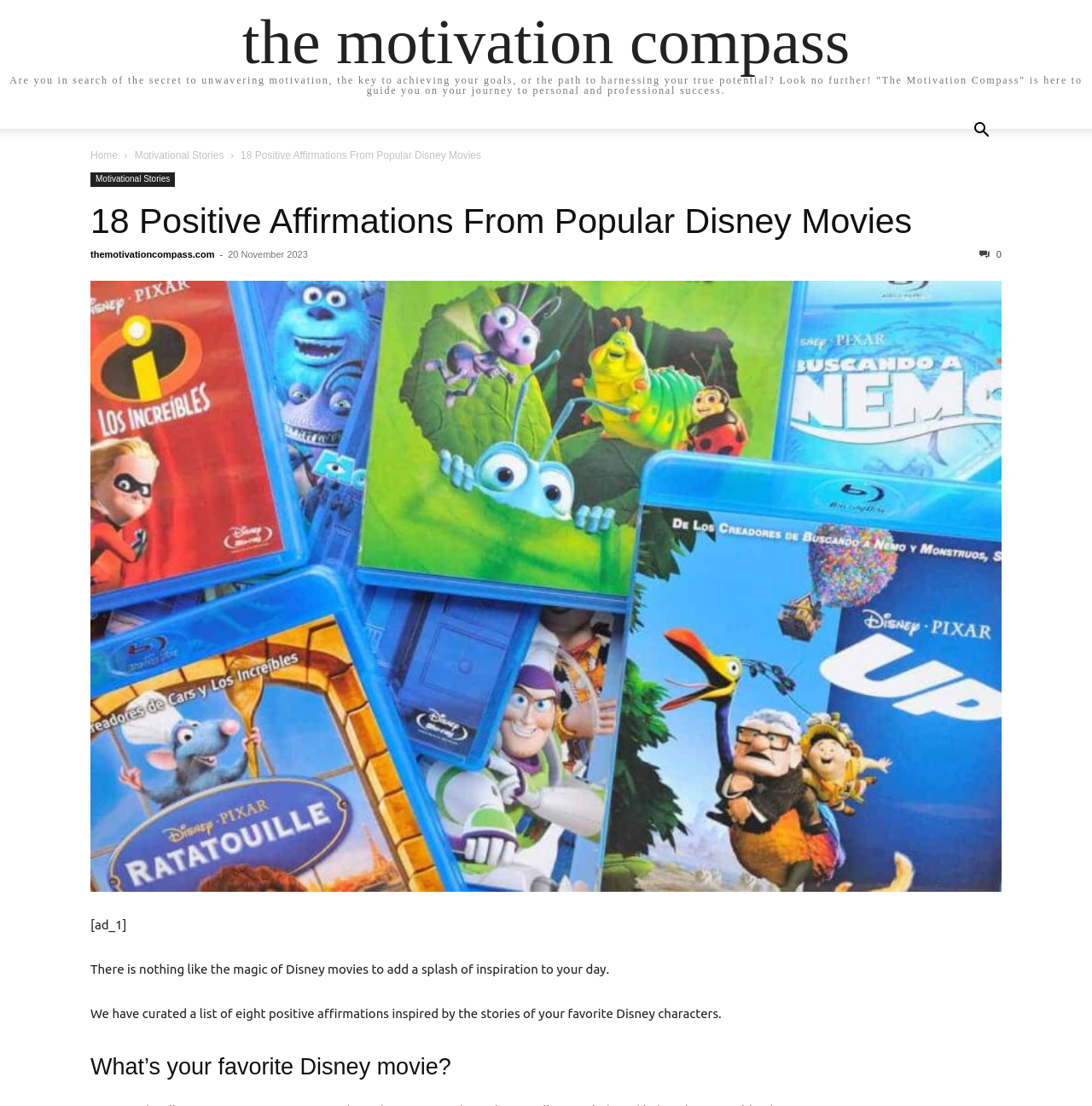How many affirmations are listed?
Use the information from the screenshot to give a comprehensive response to the question.

The title of the webpage and the heading '18 Positive Affirmations From Popular Disney Movies' indicate that there are 18 affirmations listed on the webpage.